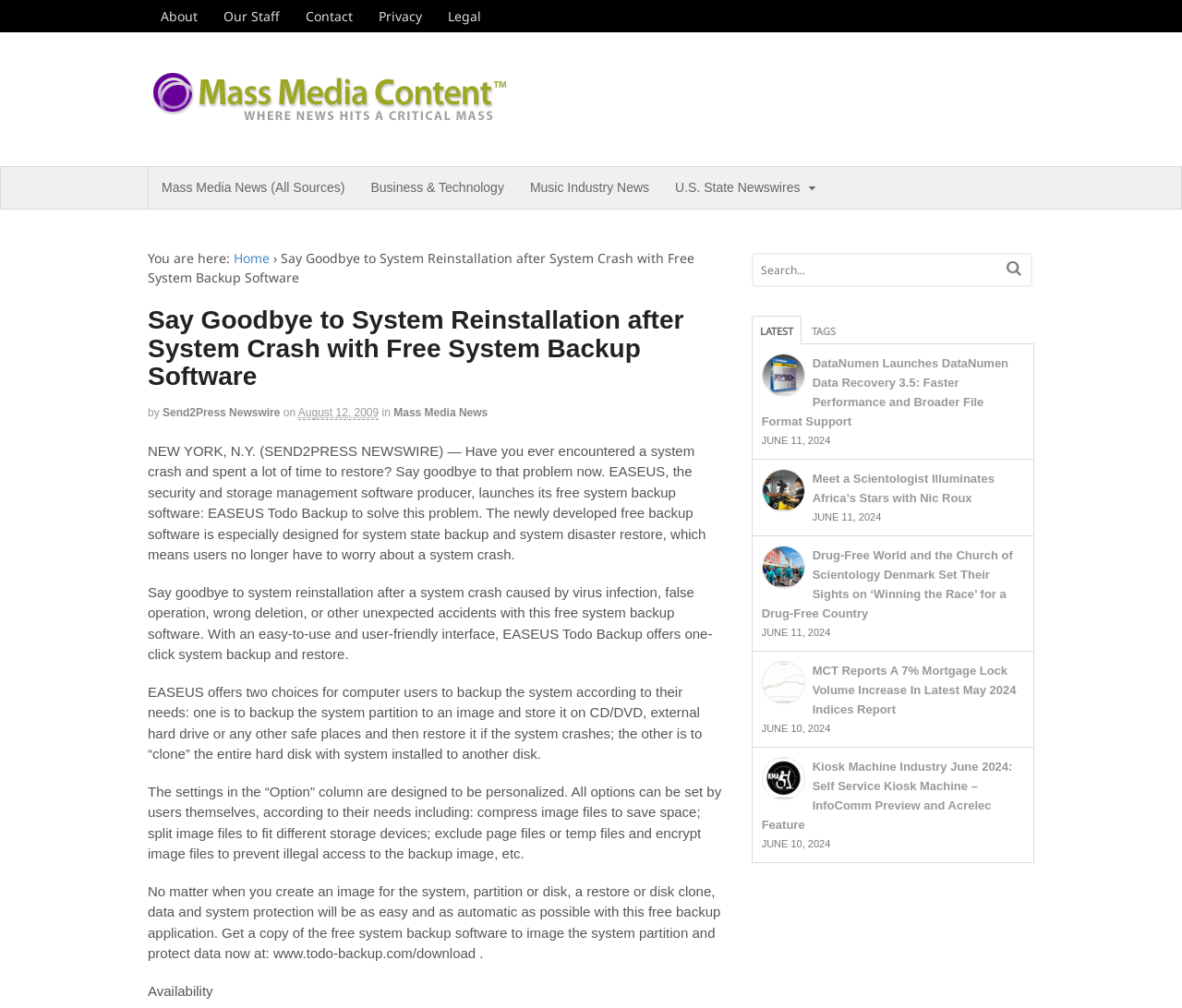Locate the UI element described by Mass Media News and provide its bounding box coordinates. Use the format (top-left x, top-left y, bottom-right x, bottom-right y) with all values as floating point numbers between 0 and 1.

[0.333, 0.403, 0.413, 0.416]